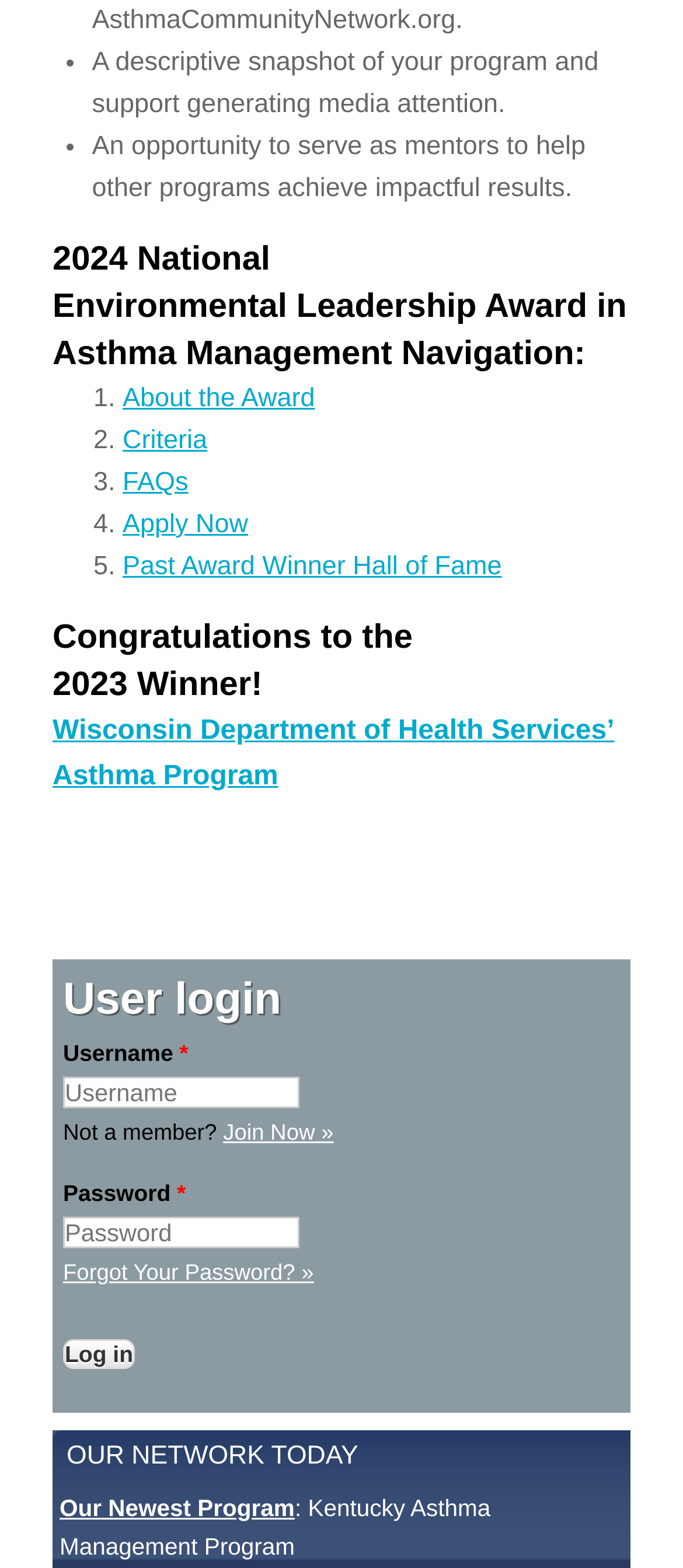Please identify the bounding box coordinates of the element's region that I should click in order to complete the following instruction: "Read the Setting Up A B & B — How To Do Your Research Part 1 — Who To Request Help article". The bounding box coordinates consist of four float numbers between 0 and 1, i.e., [left, top, right, bottom].

None